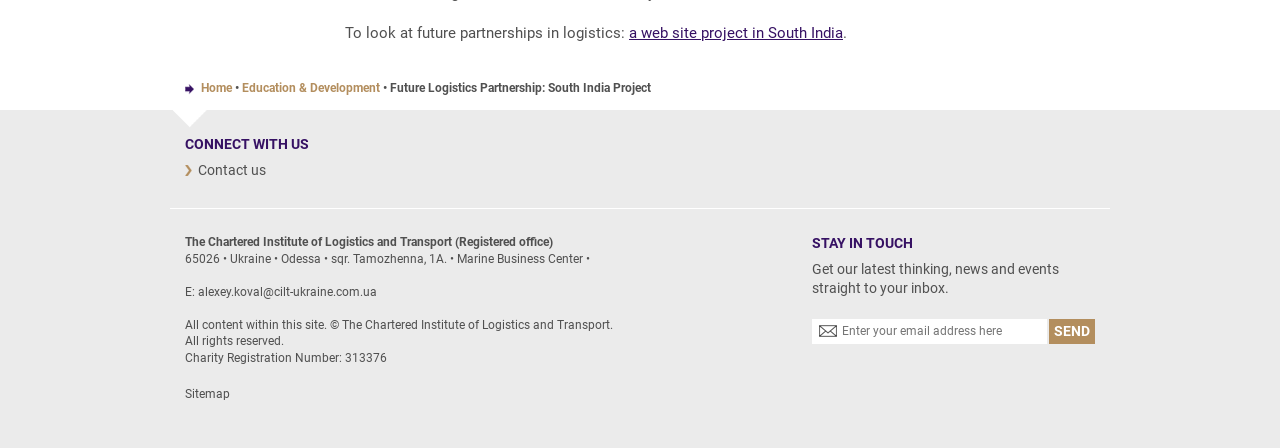Give the bounding box coordinates for the element described as: "Contact us".

[0.155, 0.358, 0.366, 0.4]